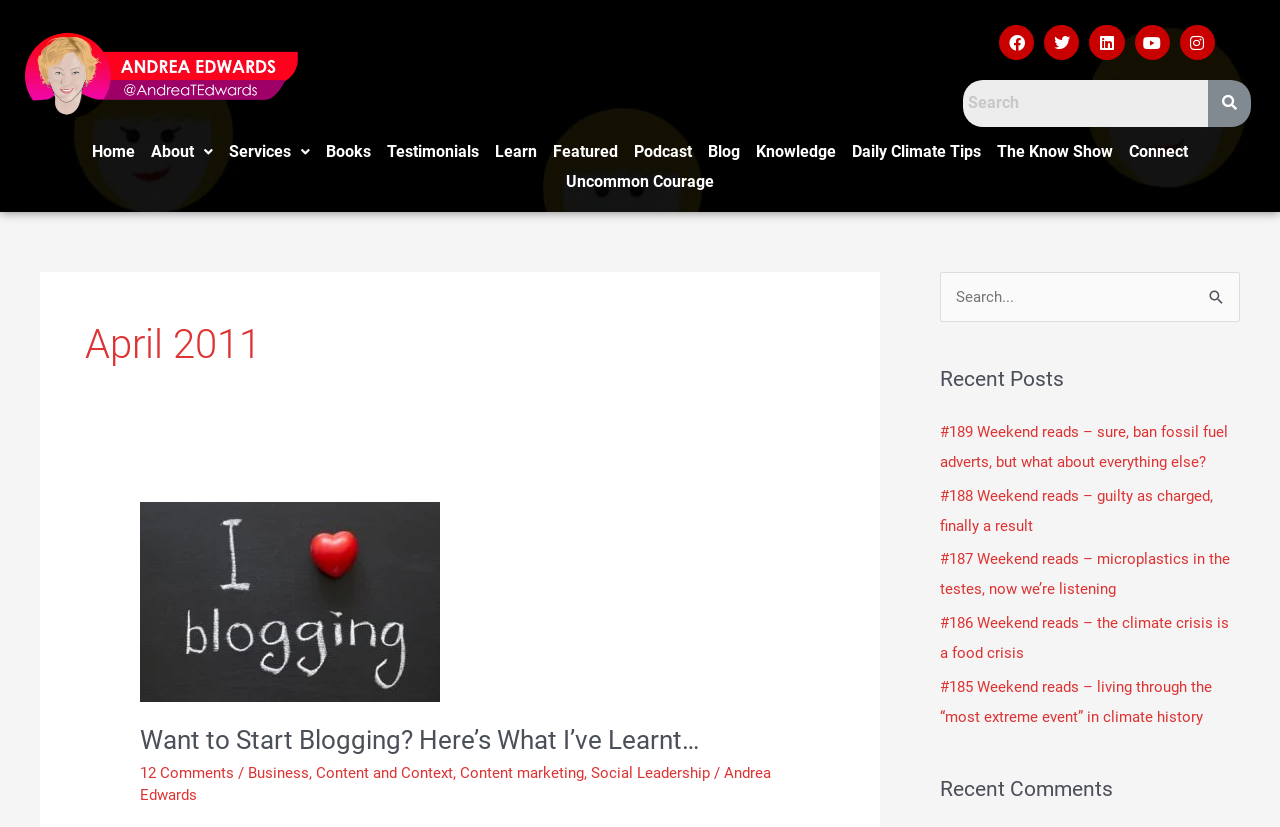How many recent posts are listed?
Please use the visual content to give a single word or phrase answer.

5